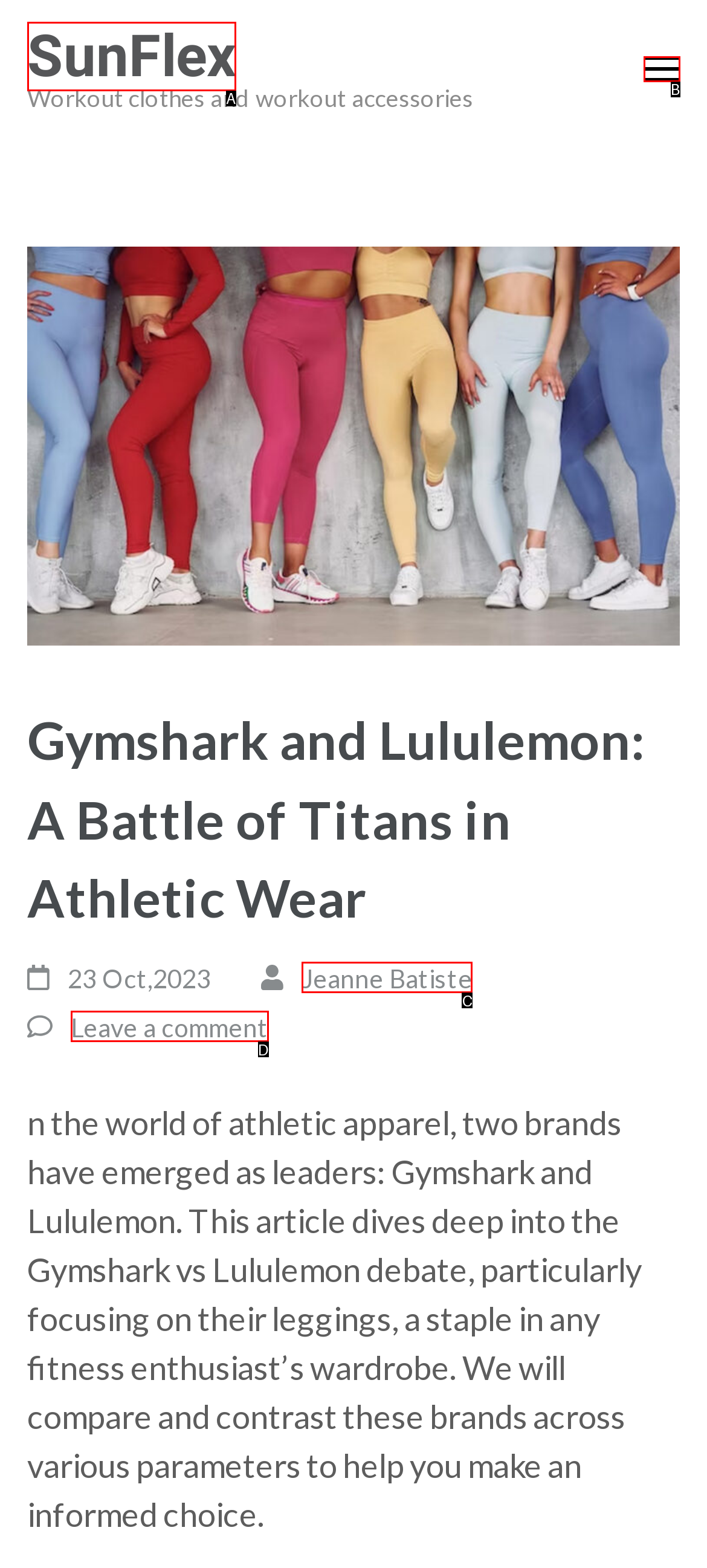Select the HTML element that matches the description: SunFlex. Provide the letter of the chosen option as your answer.

A